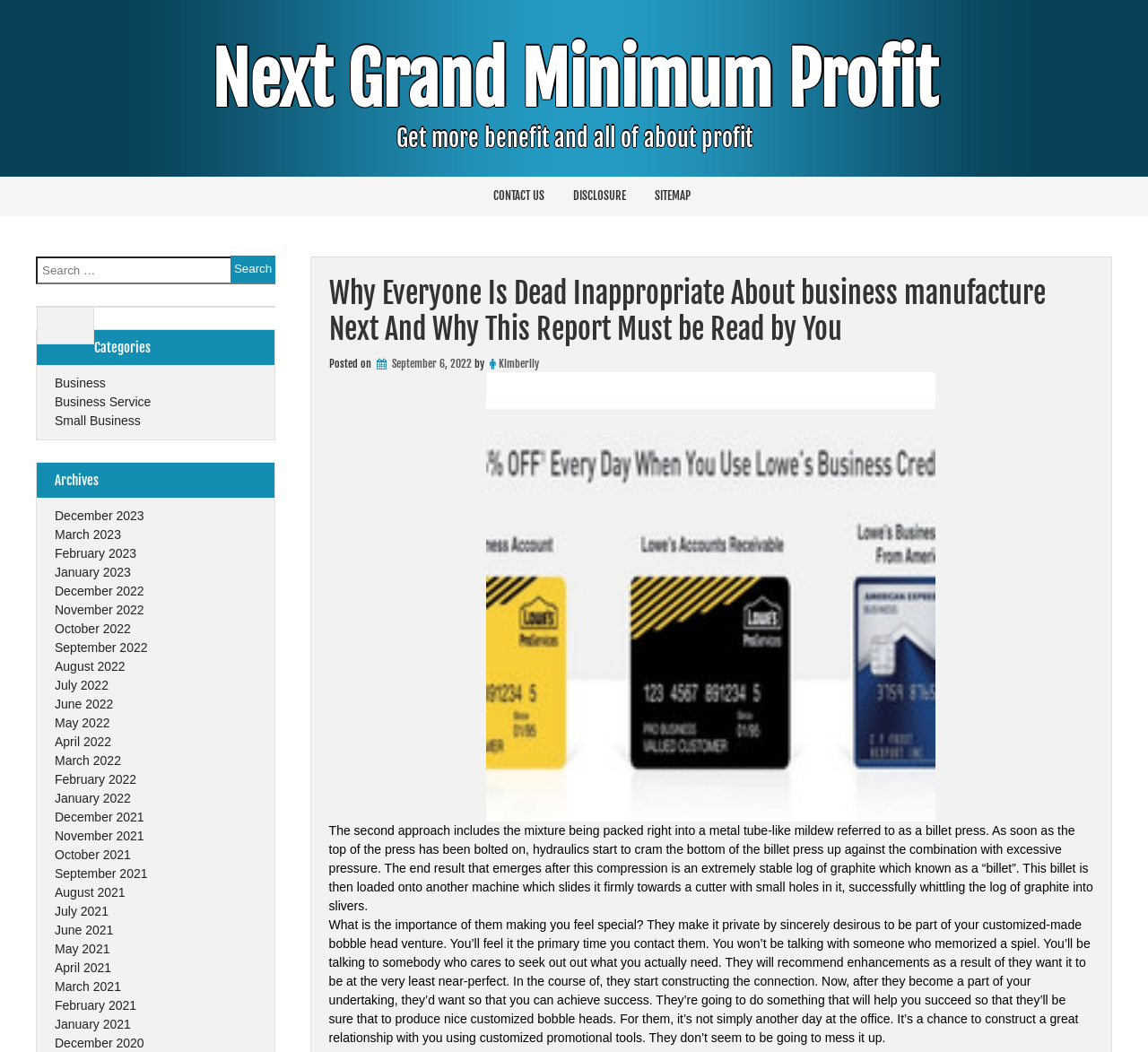Identify the bounding box coordinates for the UI element mentioned here: "DISCLOSURE". Provide the coordinates as four float values between 0 and 1, i.e., [left, top, right, bottom].

[0.487, 0.168, 0.558, 0.205]